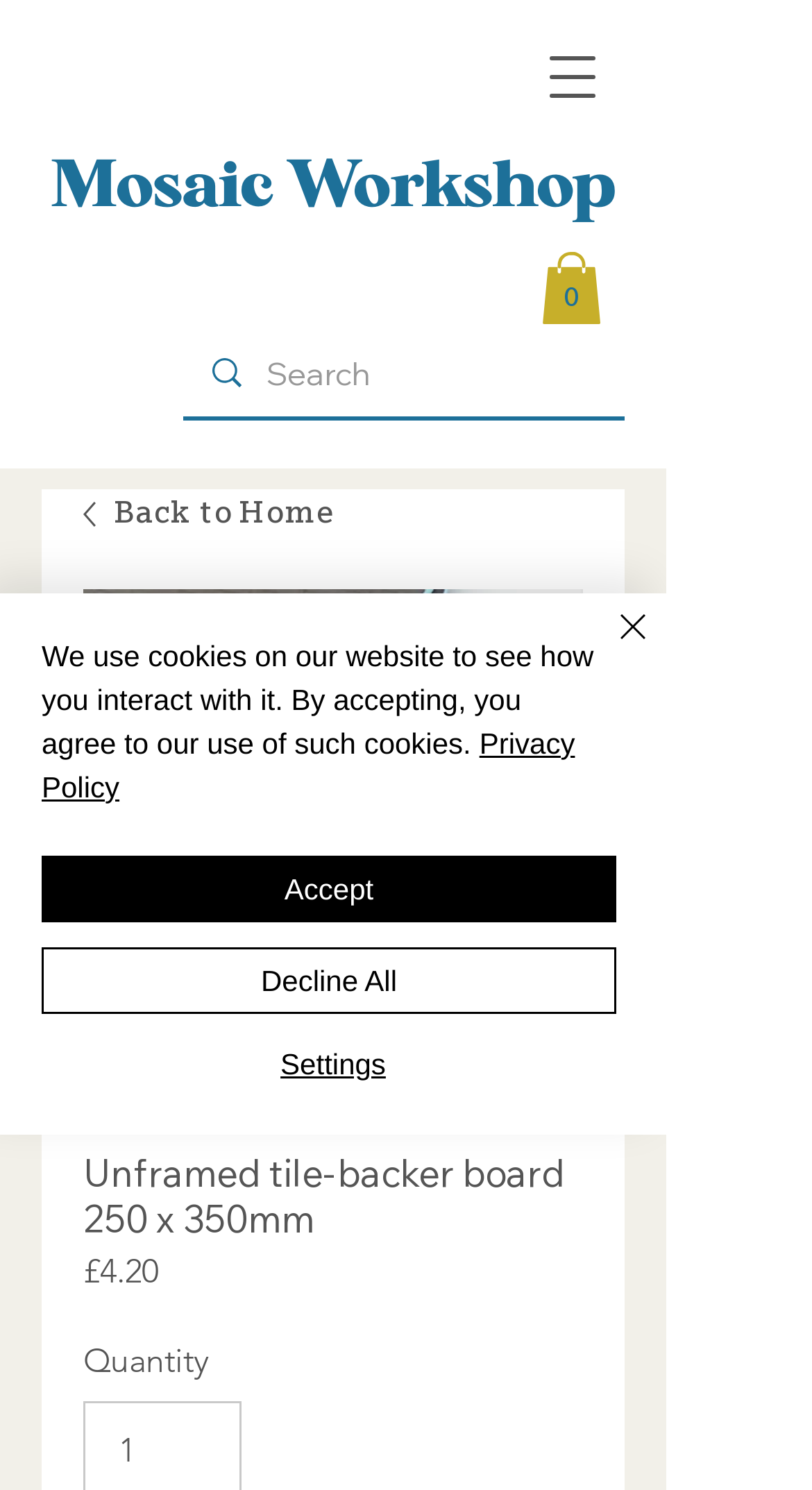Provide the bounding box coordinates for the UI element that is described as: "aria-label="Search" name="q" placeholder="Search"".

[0.328, 0.222, 0.672, 0.279]